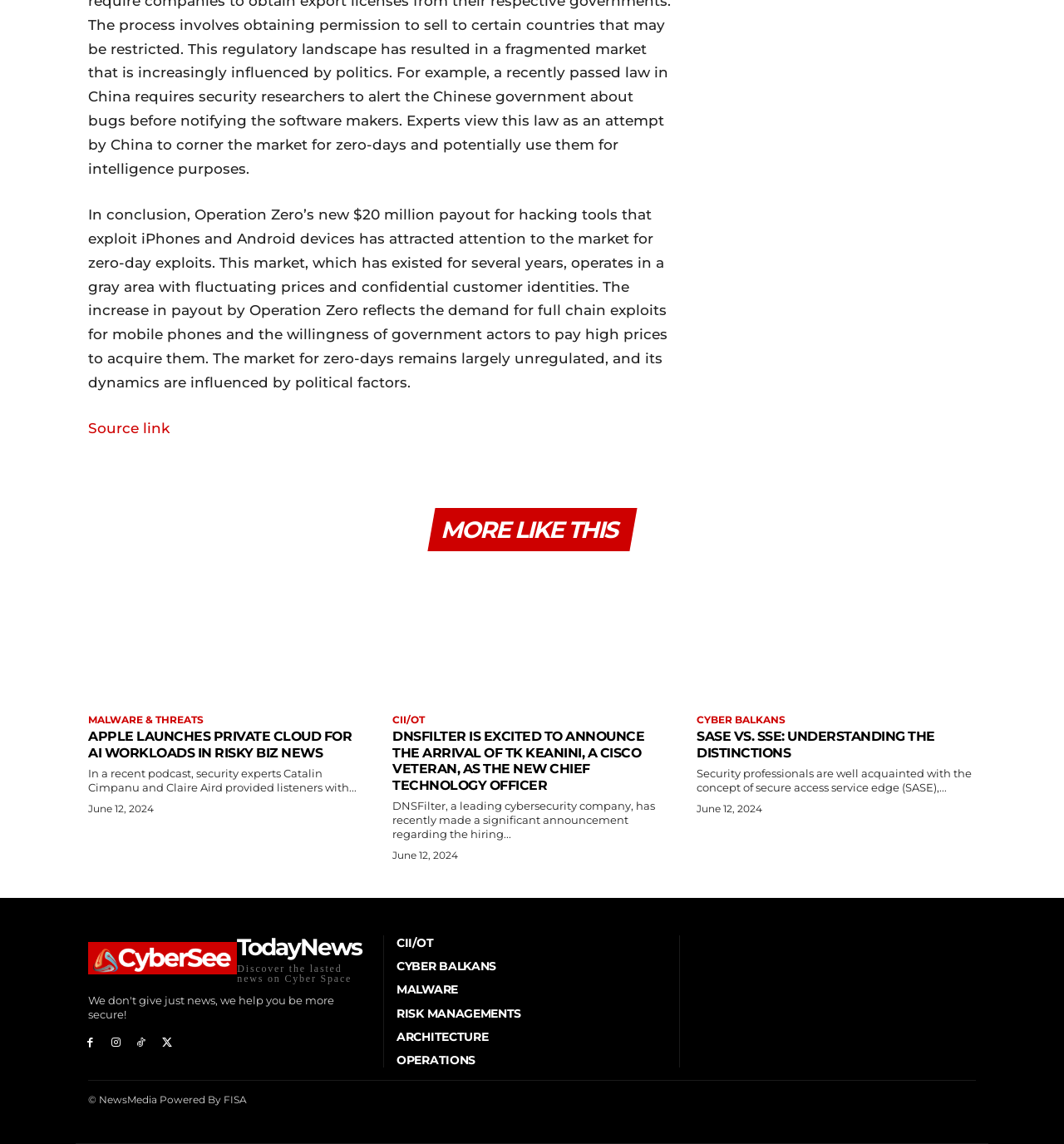Using the provided description Believe, find the bounding box coordinates for the UI element. Provide the coordinates in (top-left x, top-left y, bottom-right x, bottom-right y) format, ensuring all values are between 0 and 1.

None